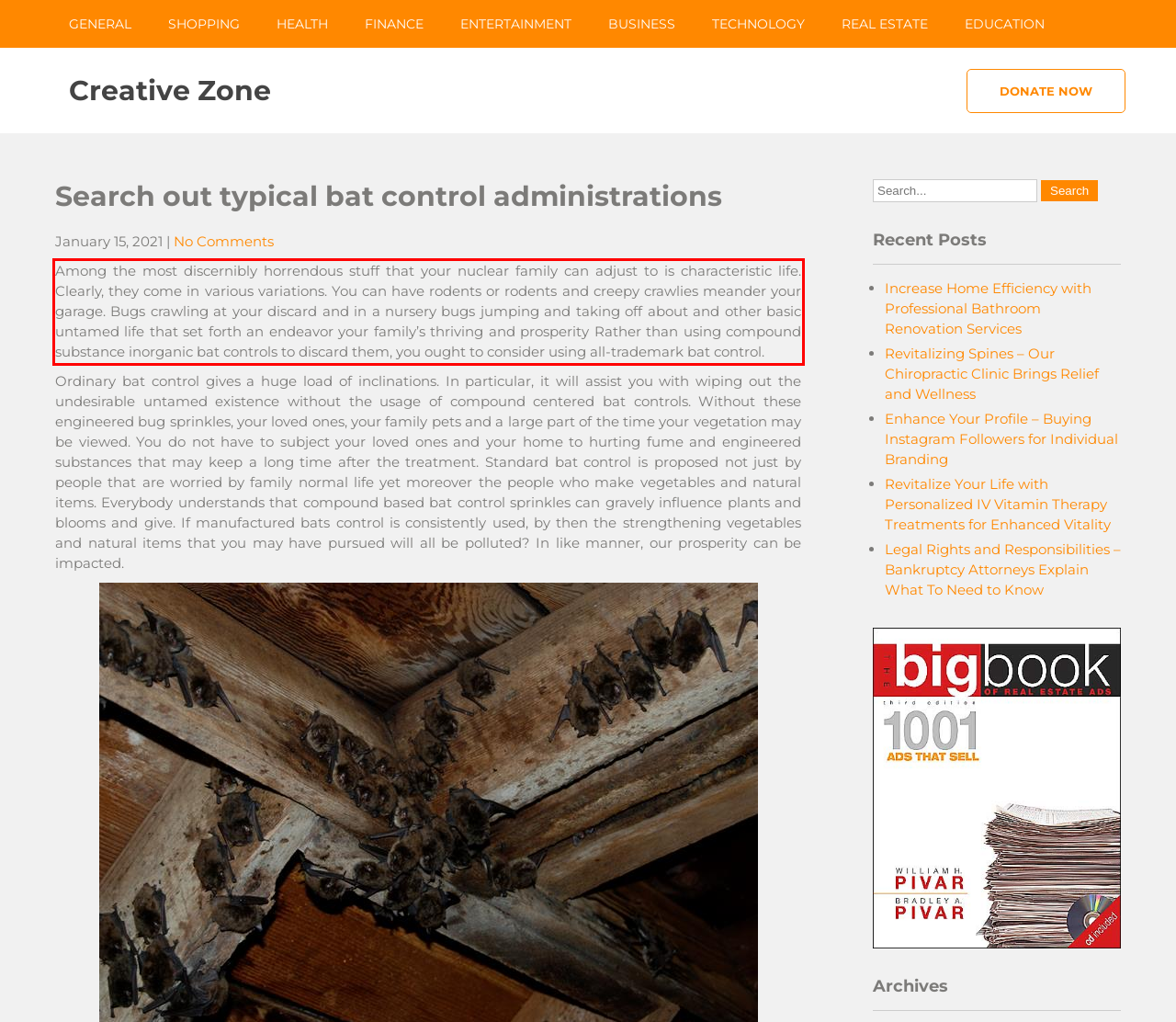Examine the webpage screenshot and use OCR to obtain the text inside the red bounding box.

Among the most discernibly horrendous stuff that your nuclear family can adjust to is characteristic life. Clearly, they come in various variations. You can have rodents or rodents and creepy crawlies meander your garage. Bugs crawling at your discard and in a nursery bugs jumping and taking off about and other basic untamed life that set forth an endeavor your family’s thriving and prosperity Rather than using compound substance inorganic bat controls to discard them, you ought to consider using all-trademark bat control.